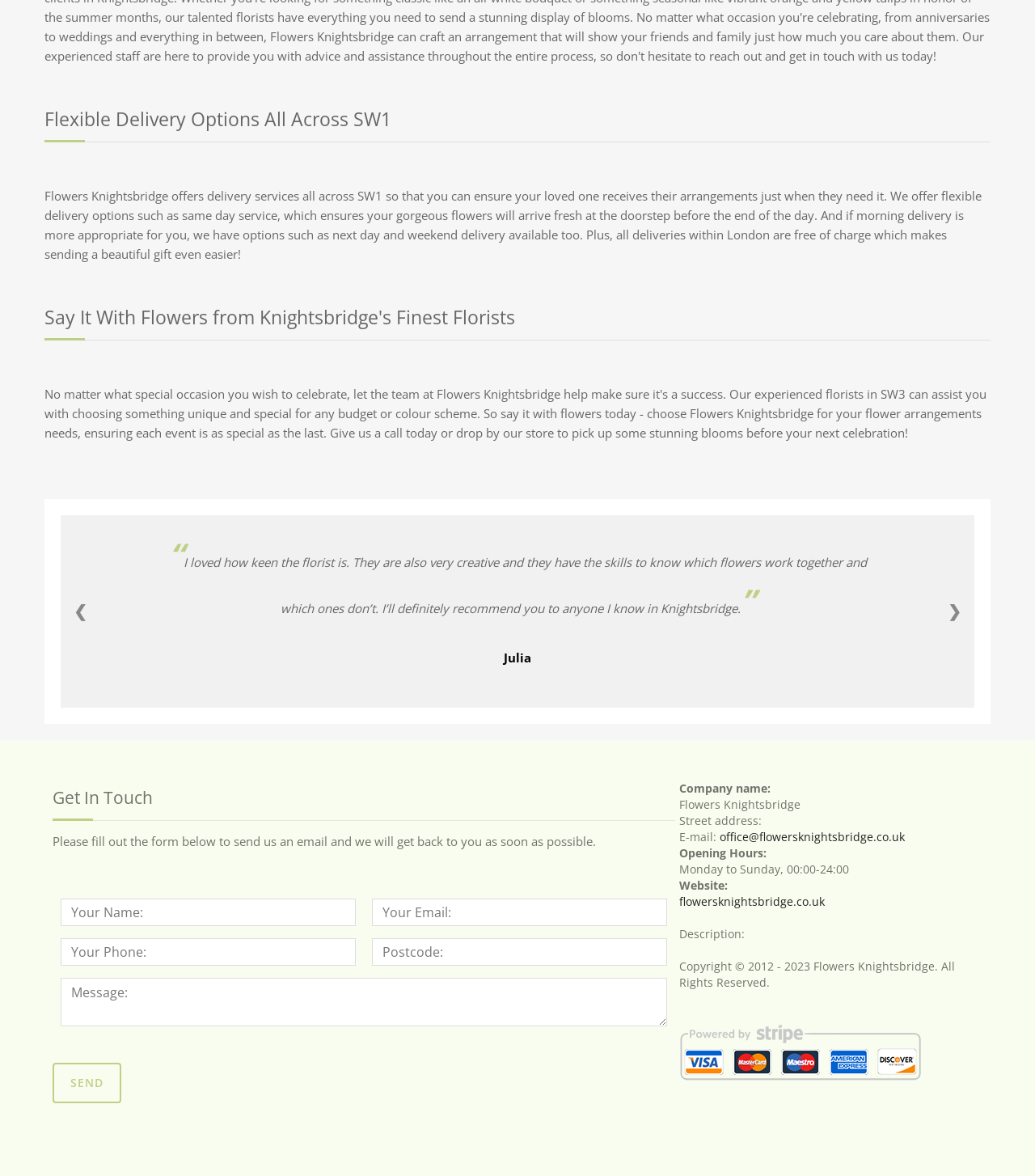Answer this question using a single word or a brief phrase:
What is the delivery policy of the florist?

Flexible delivery options